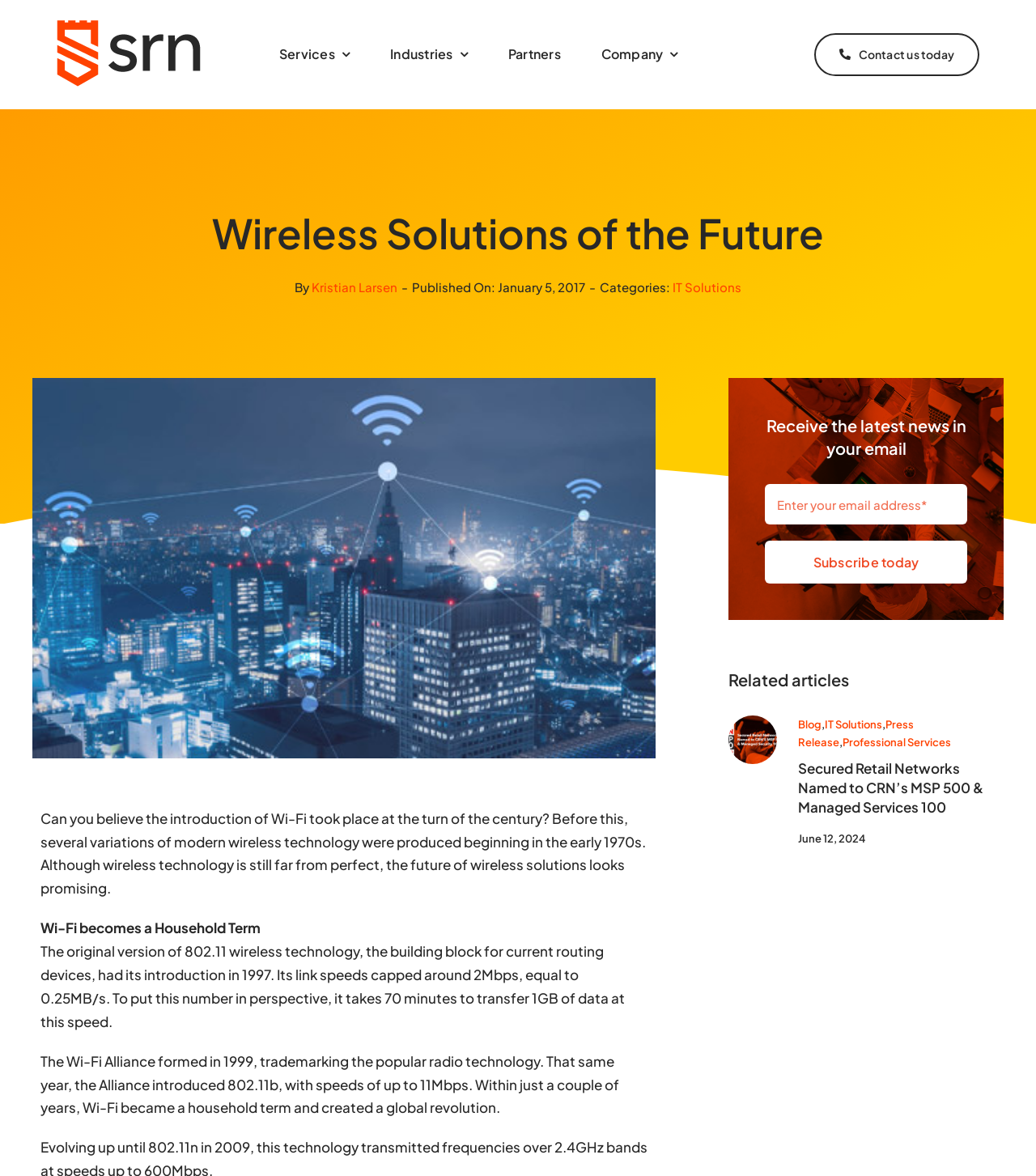Using the details in the image, give a detailed response to the question below:
What is the topic of the article?

I found the answer by reading the heading 'Wireless Solutions of the Future' and the static text 'Can you believe the introduction of Wi-Fi took place at the turn of the century? Before this, several variations of modern wireless technology were produced beginning in the early 1970s.' which suggests that the article is about the history of Wi-Fi.